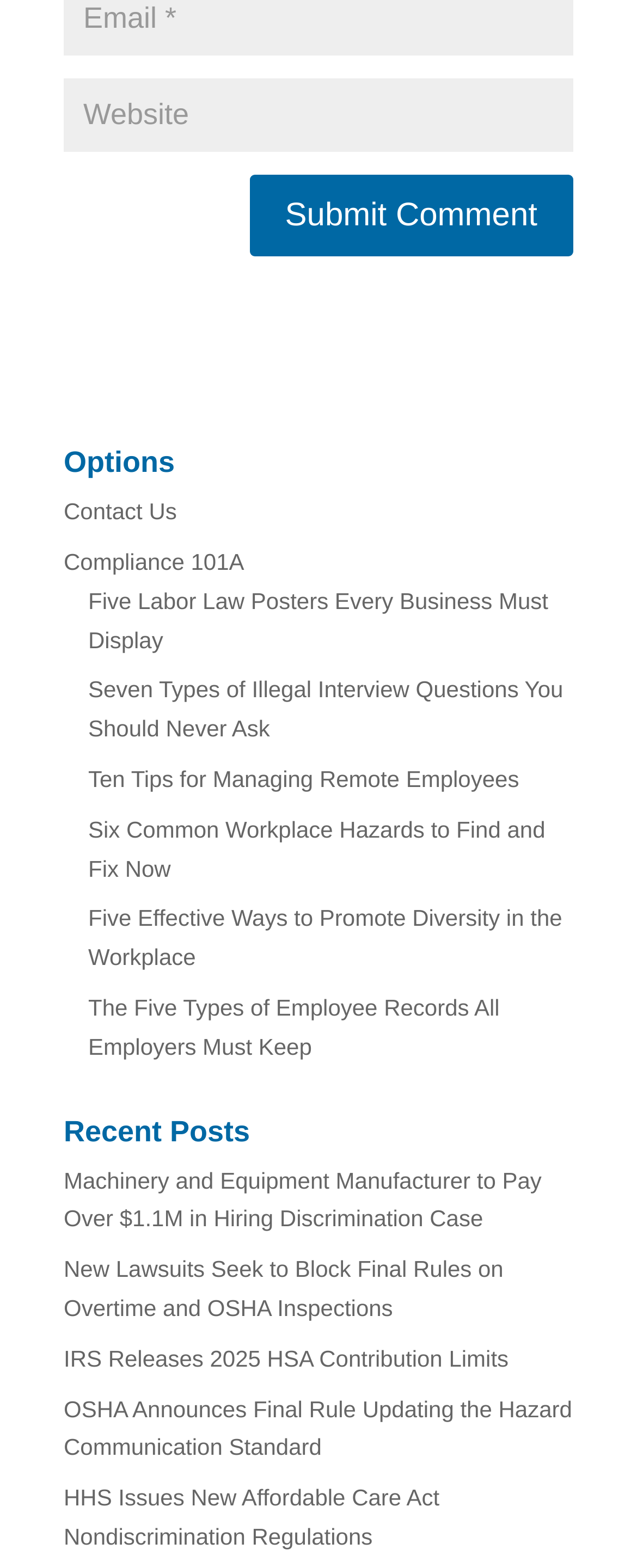What is the topic of the link 'Five Labor Law Posters Every Business Must Display'?
Based on the visual content, answer with a single word or a brief phrase.

Labor law